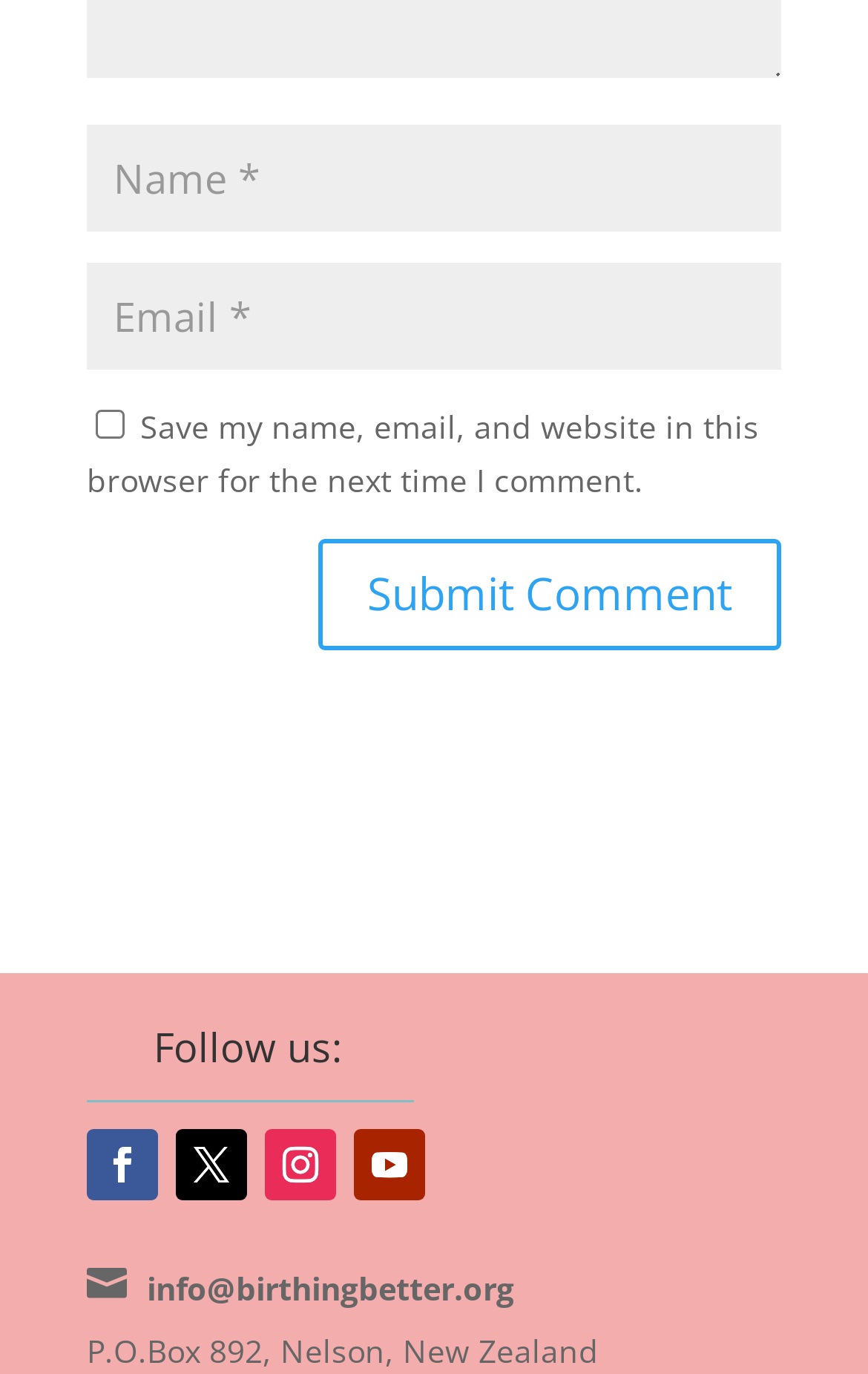Specify the bounding box coordinates of the element's region that should be clicked to achieve the following instruction: "Follow us on Facebook". The bounding box coordinates consist of four float numbers between 0 and 1, in the format [left, top, right, bottom].

[0.1, 0.821, 0.182, 0.873]